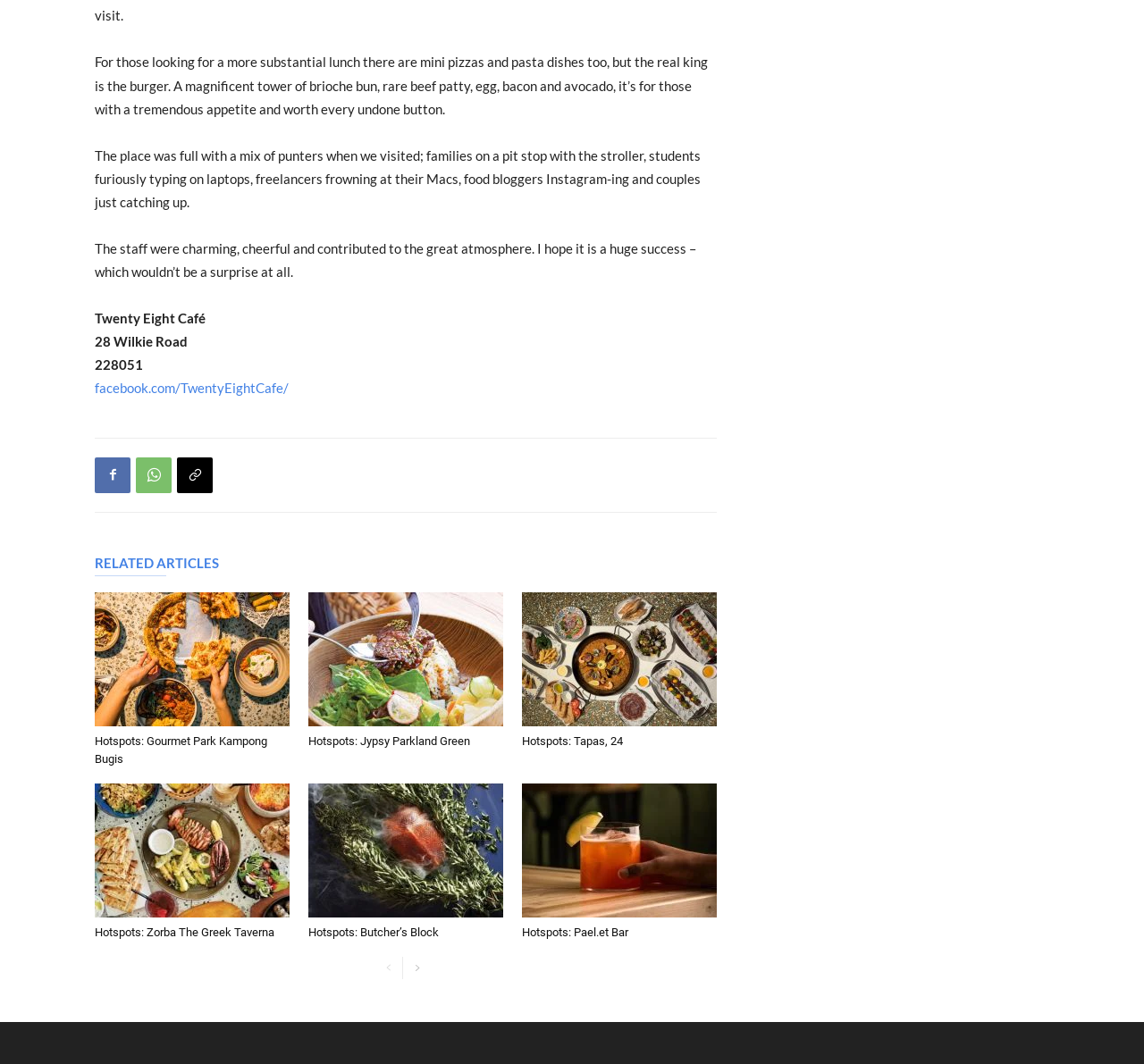What is the address of the café?
Please give a detailed and elaborate explanation in response to the question.

I found the answer by looking at the text element with the content '28 Wilkie Road' which is located below the café's name, indicating that it is the address of the café.